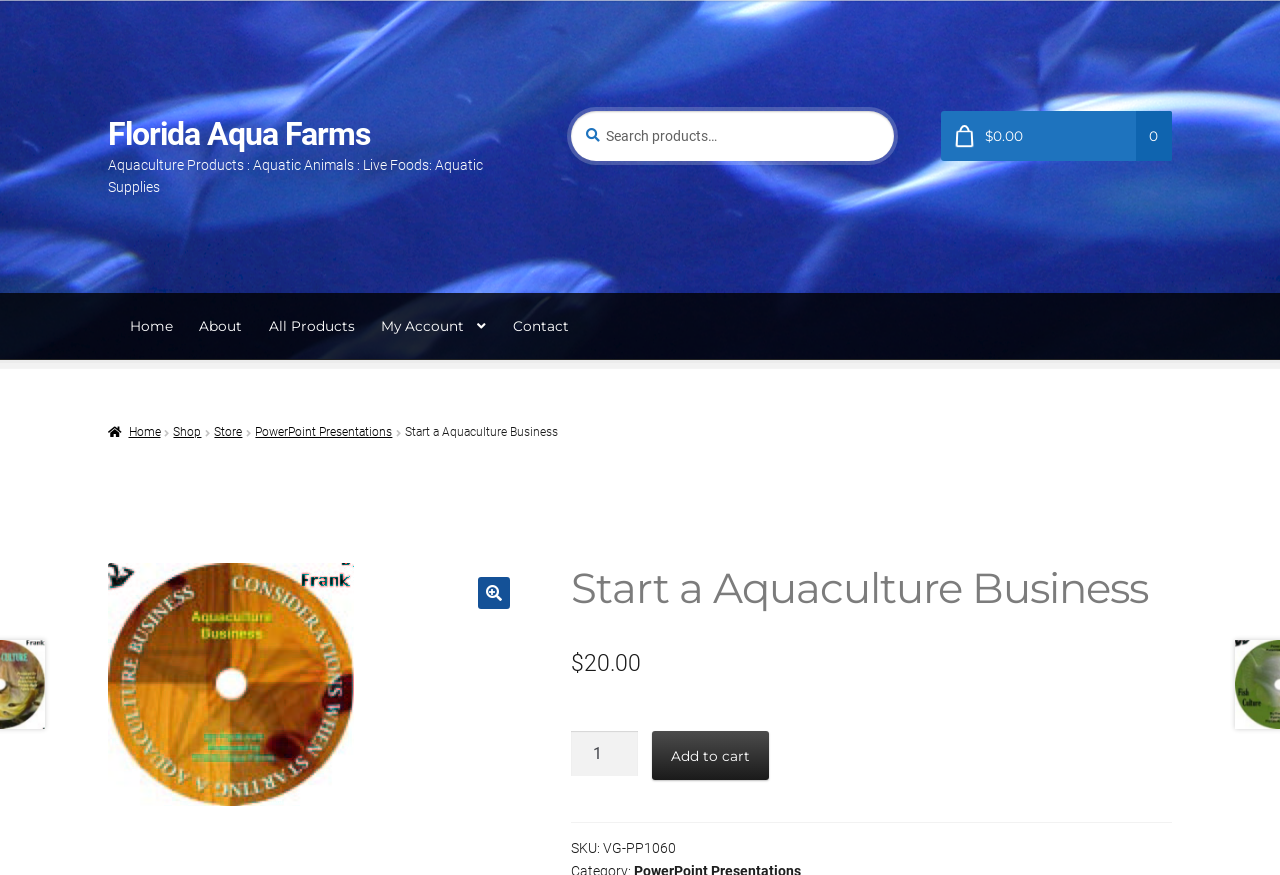What is the purpose of the search box?
Please interpret the details in the image and answer the question thoroughly.

The search box is located at the top of the webpage, and it has a StaticText 'Search for:' next to it, which suggests that the purpose of the search box is to search for products on the webpage.